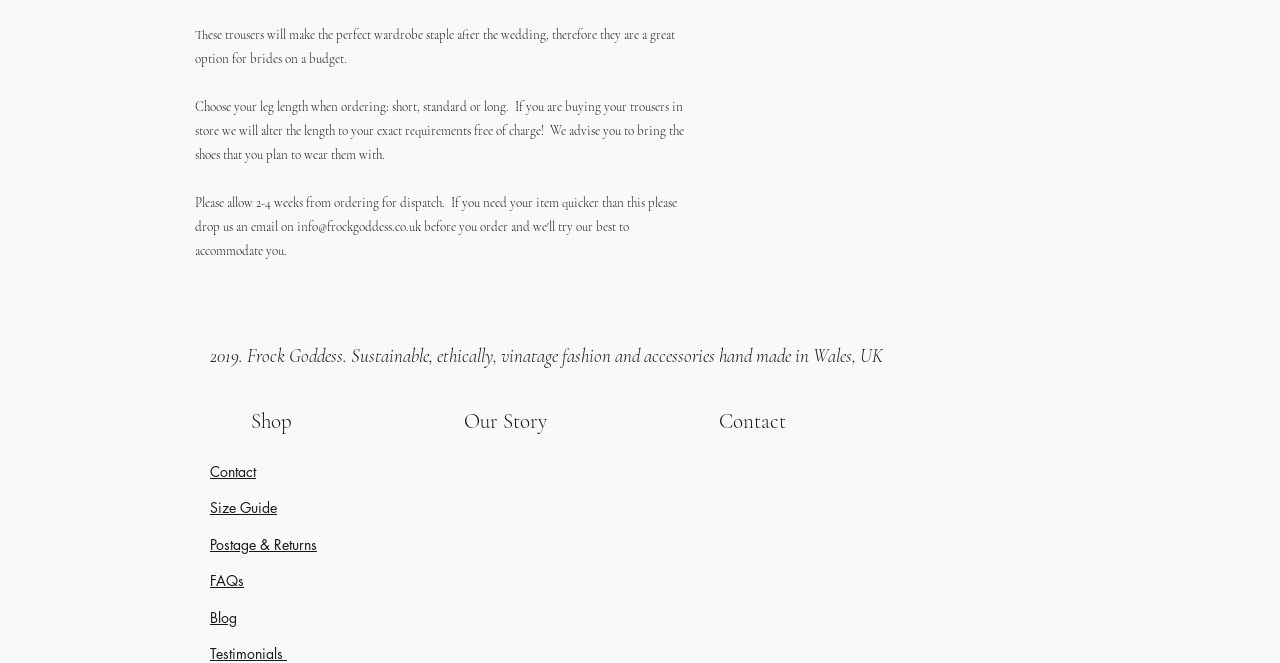What is the purpose of the trousers described on this page?
Answer the question with a single word or phrase derived from the image.

Wedding wardrobe staple